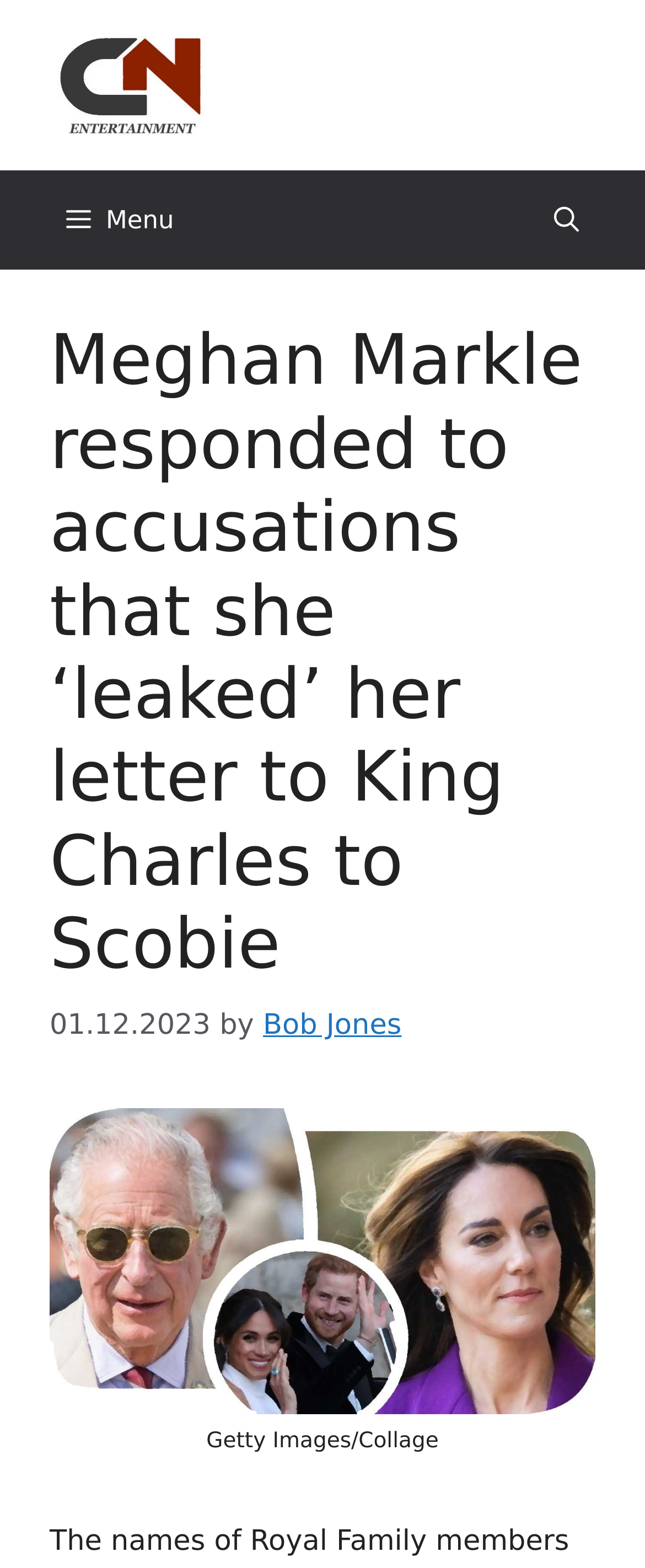What is the category of news on this webpage? Refer to the image and provide a one-word or short phrase answer.

Celebrity News